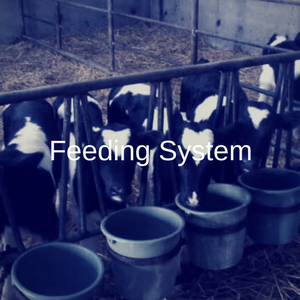Detail every visible element in the image extensively.

The image depicts a group of young calves gathered around a feeding area in a barn setting. The calves, characterized by their distinctive black and white markings, are reaching towards several feeding troughs. Each trough appears to be made of metal and is filled with a feed mixture, tailored for their nutritional needs. The airy environment features a rustic background with hay strewn on the ground, enhancing the agricultural atmosphere. Above the calves, the title "Feeding System" is prominently displayed, indicating that the image exemplifies the method used to nourish these young animals effectively within a dairy or farming context. This system is crucial for promoting healthy growth and development in calves as they transition from milk to solid feed.